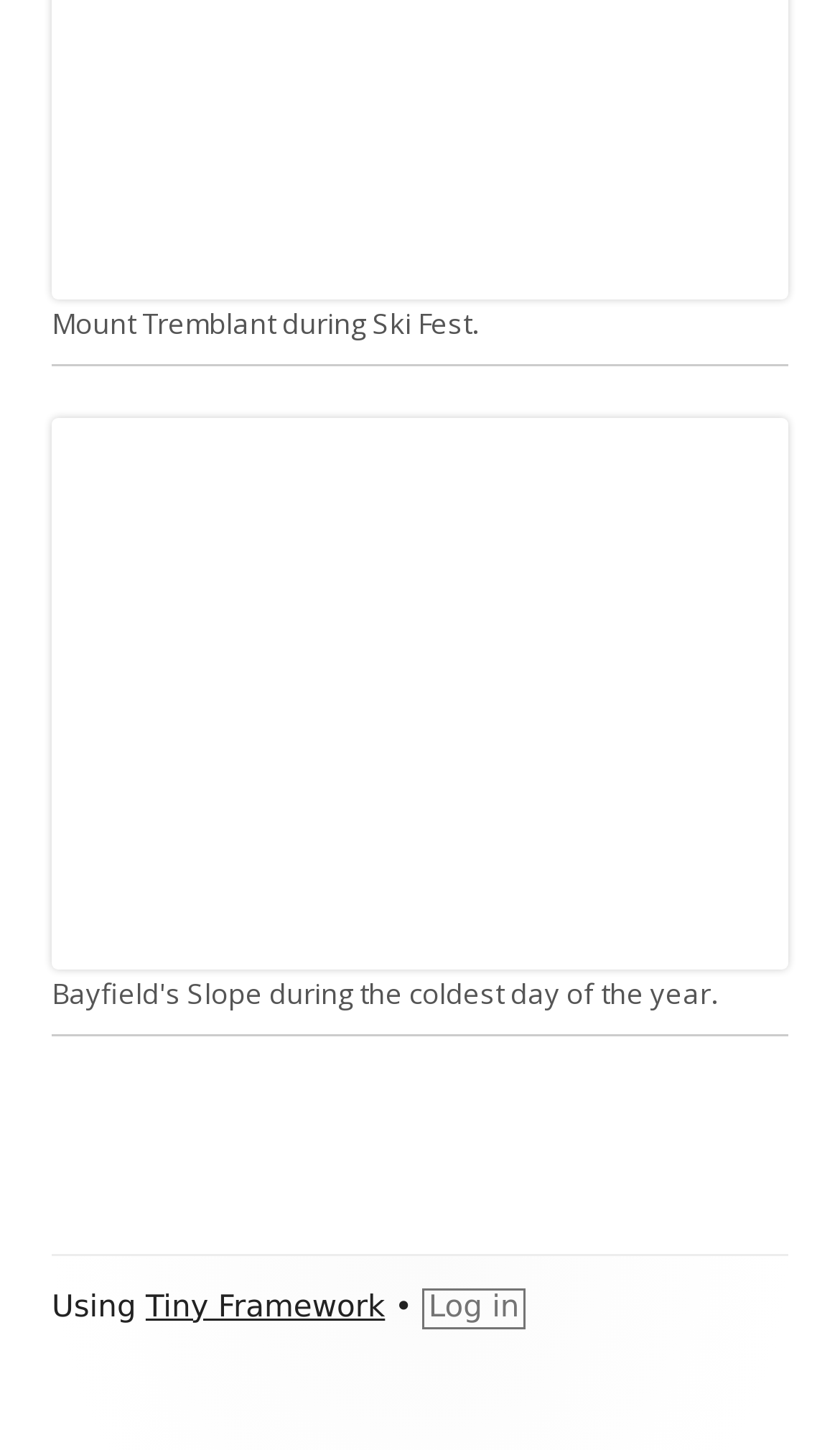What is the topic of the first link?
Give a single word or phrase answer based on the content of the image.

Mount Tremblant